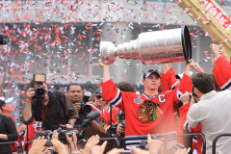Create an exhaustive description of the image.

The image captures a jubilant moment during a victory celebration as an athlete, wearing a vibrant red jersey adorned with the emblem of the Chicago Blackhawks, triumphantly raises the Stanley Cup high above his head. Confetti rains down in a mix of colors, creating a festive atmosphere, while a crowd of enthusiastic fans and media surrounds the scene, eager to capture this historic moment. The athlete, likely the team captain, embodies the joy and achievement of winning the prestigious trophy, symbolizing excellence in hockey. This celebration highlights not just a significant sports achievement, but also the deep connection and excitement shared between athletes and their supporters.